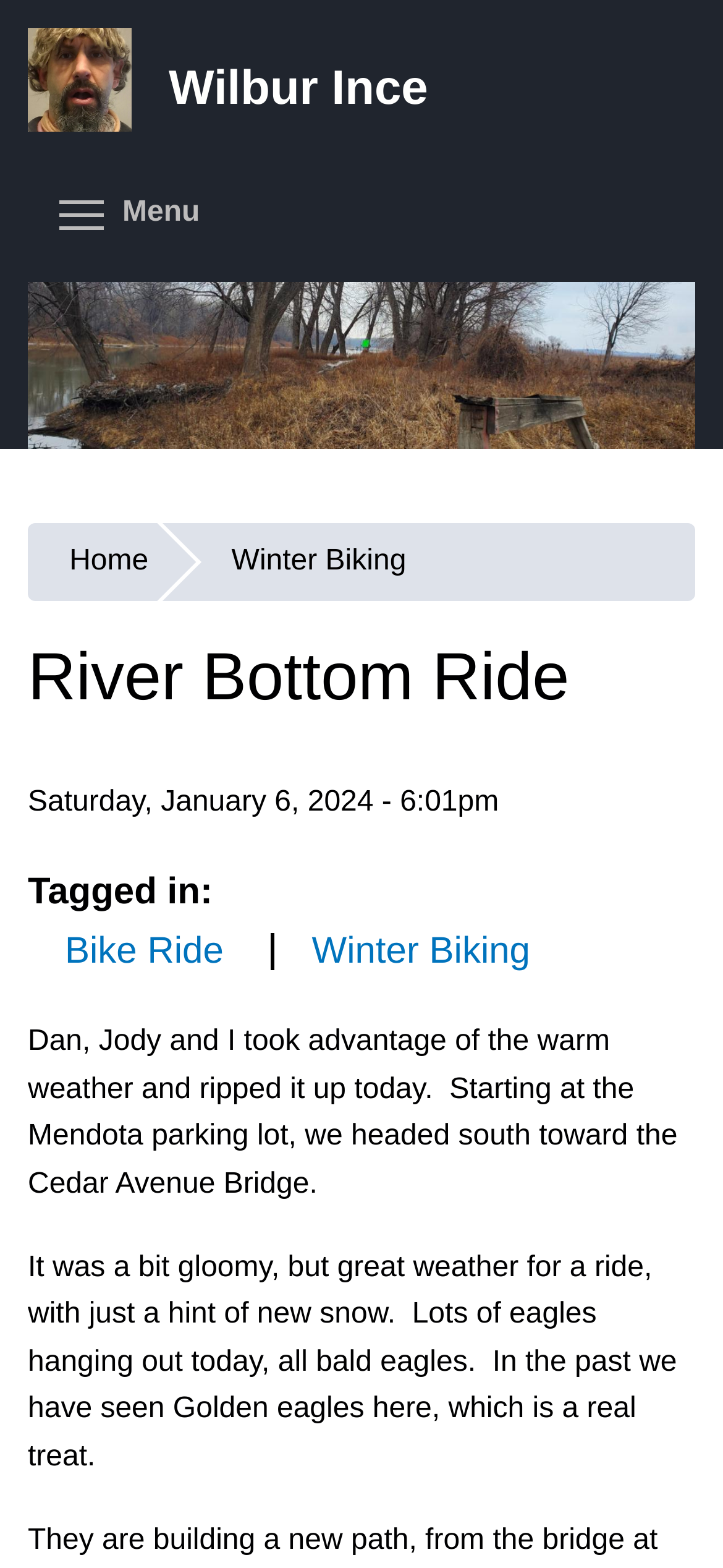Give a detailed account of the webpage, highlighting key information.

The webpage is about a personal blog post titled "River Bottom Ride" by Wilbur Ince. At the top, there is a site header with a link to the home page and a menu toggle button. Below the site header, there is a large image that spans the width of the page, likely a scenic photo of the river bottom.

On the left side of the page, there is a navigation menu with links to "Home" and "Winter Biking". Below the navigation menu, there is a heading that reads "You are here". 

The main content of the page is a blog post about a bike ride taken by the author and friends on a warm winter day. The post is divided into two paragraphs. The first paragraph describes the ride, stating that they started at the Mendota parking lot and headed south towards the Cedar Avenue Bridge. The second paragraph describes the weather and wildlife seen during the ride, including bald eagles.

At the bottom of the page, there is a footer section with the date and time the post was published, as well as tags for the post, including "Bike Ride" and "Winter Biking".